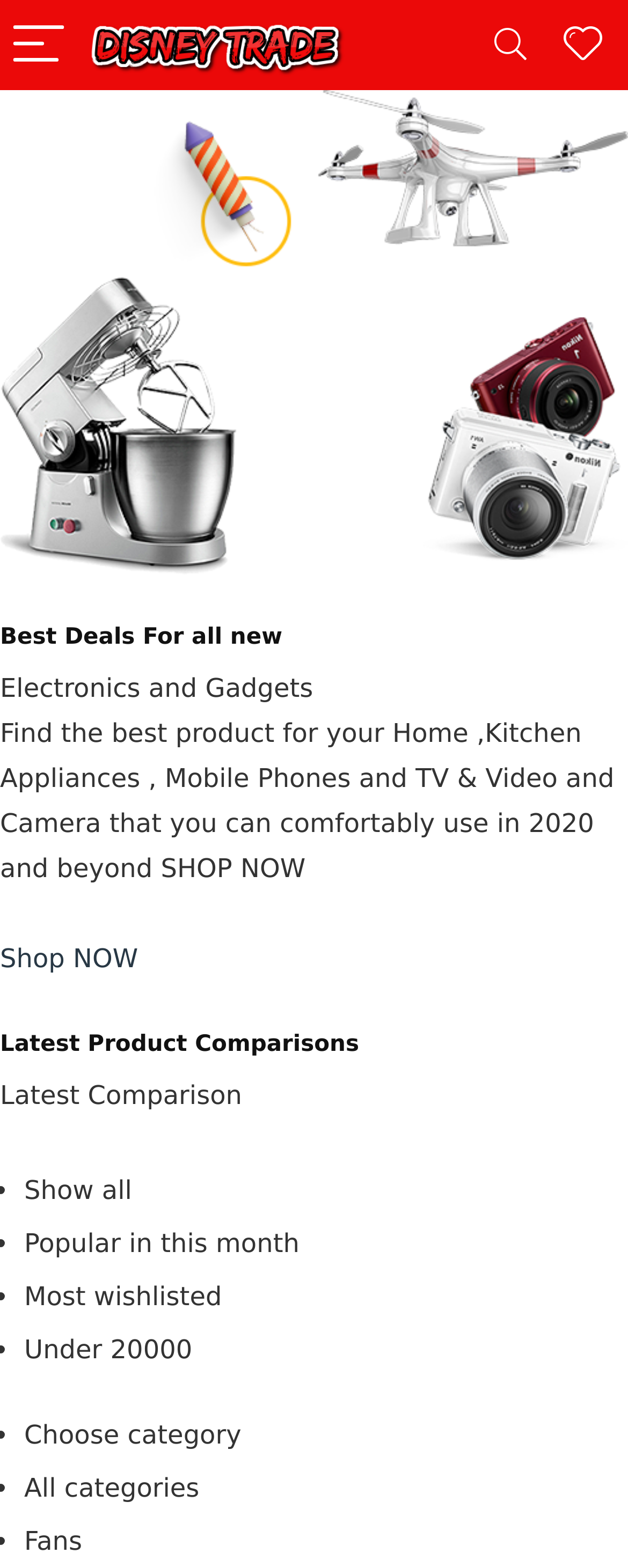Predict the bounding box of the UI element based on this description: "Shop NOW".

[0.0, 0.573, 0.22, 0.621]